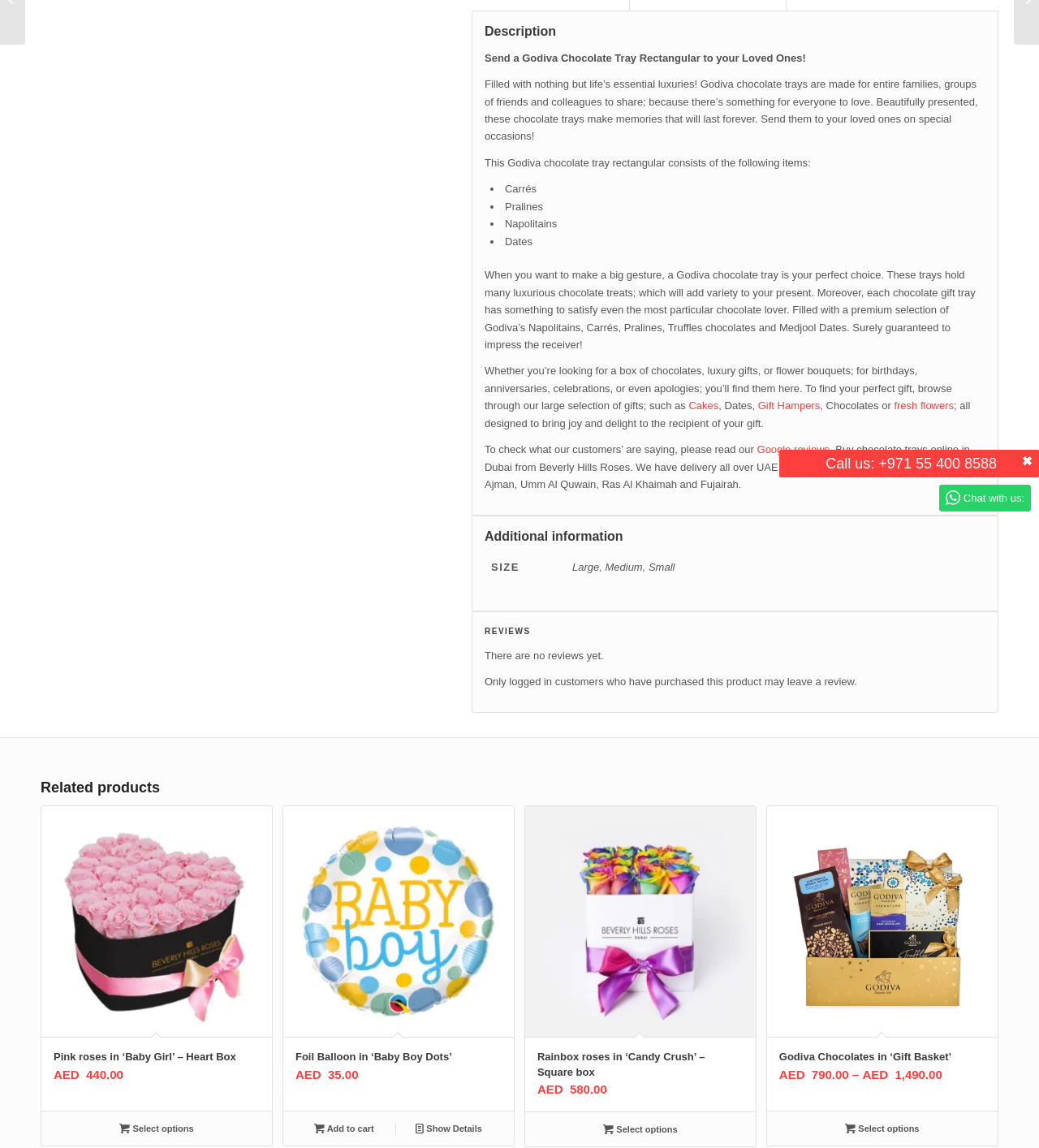Please locate the UI element described by "Newborn" and provide its bounding box coordinates.

[0.36, 0.054, 0.407, 0.066]